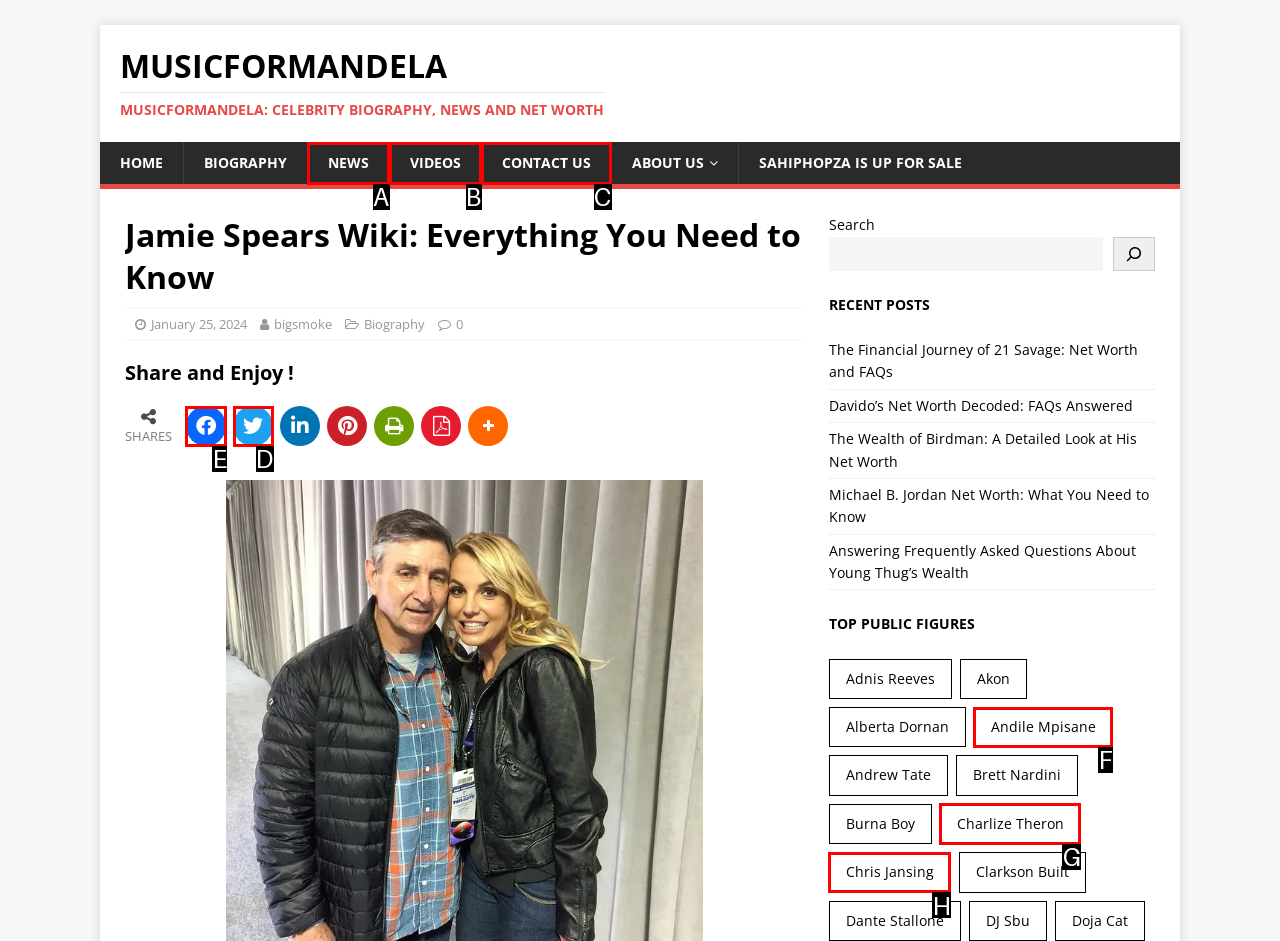Determine which HTML element to click to execute the following task: Share the page Answer with the letter of the selected option.

E